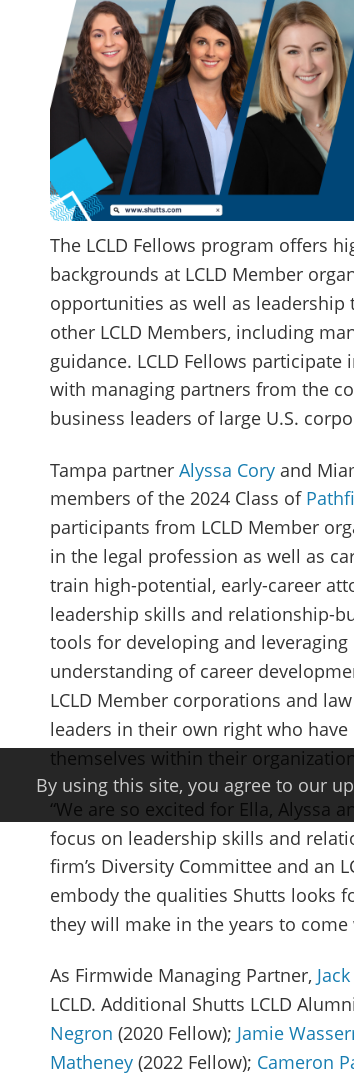Elaborate on all the elements present in the image.

The image features three distinguished attorneys from Shutts & Bowen LLP: Alyssa Cory, Ella Shenhav, and Devon Hoffman. These individuals have been honored as members of the Leadership Council on Legal Diversity (LCLD) Class of 2024. The LCLD Fellows program is designed for high-potential, mid-career attorneys from diverse backgrounds, providing them with valuable leadership training and development opportunities within LCLD Member organizations.

The image reflects their commitment to advancing diversity in the legal profession, highlighting their roles in enhancing leadership skills and fostering professional relationships. This recognition underscores Shutts & Bowen's dedication to nurturing emerging leaders in the legal field. The firm’s Diversity Committee, chaired by Aliette DelPozo Rodz, emphasizes the qualities that these attorneys embody and anticipates the positive contributions they will make through their participation in LCLD initiatives.